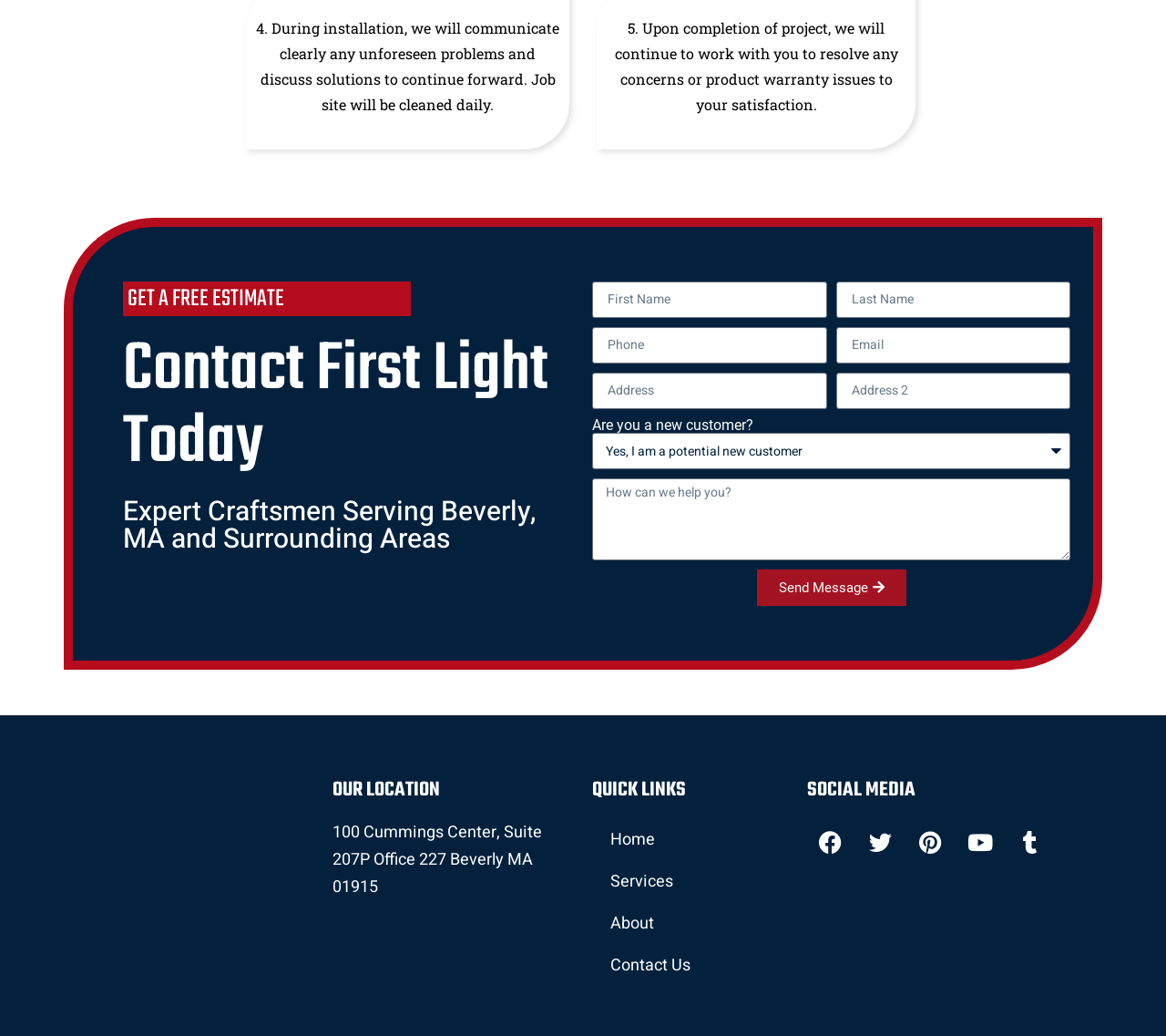Please identify the coordinates of the bounding box that should be clicked to fulfill this instruction: "Select an option for Are you a new customer?".

[0.508, 0.418, 0.918, 0.453]